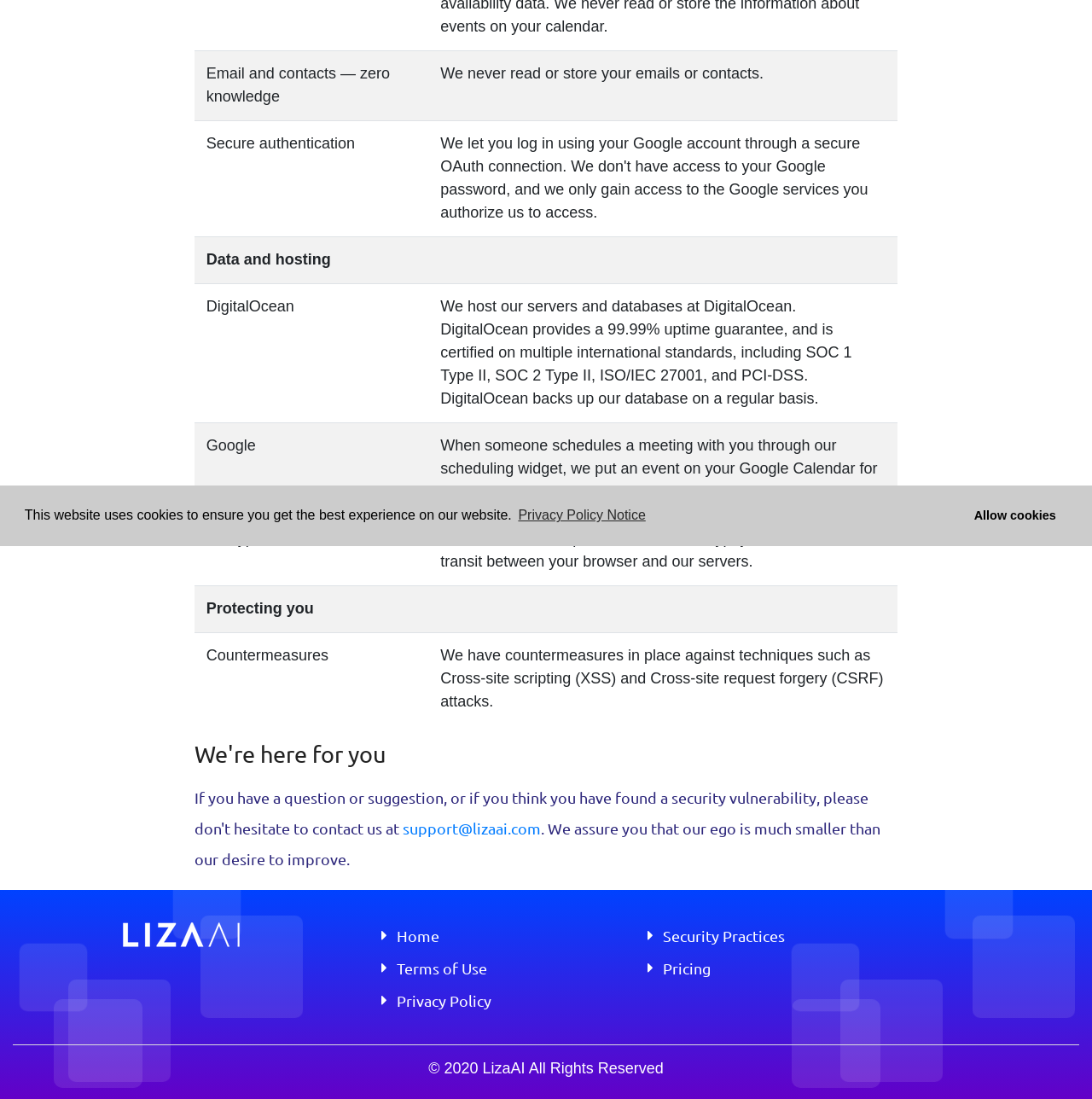Bounding box coordinates are specified in the format (top-left x, top-left y, bottom-right x, bottom-right y). All values are floating point numbers bounded between 0 and 1. Please provide the bounding box coordinate of the region this sentence describes: Terms of Use

[0.363, 0.87, 0.446, 0.891]